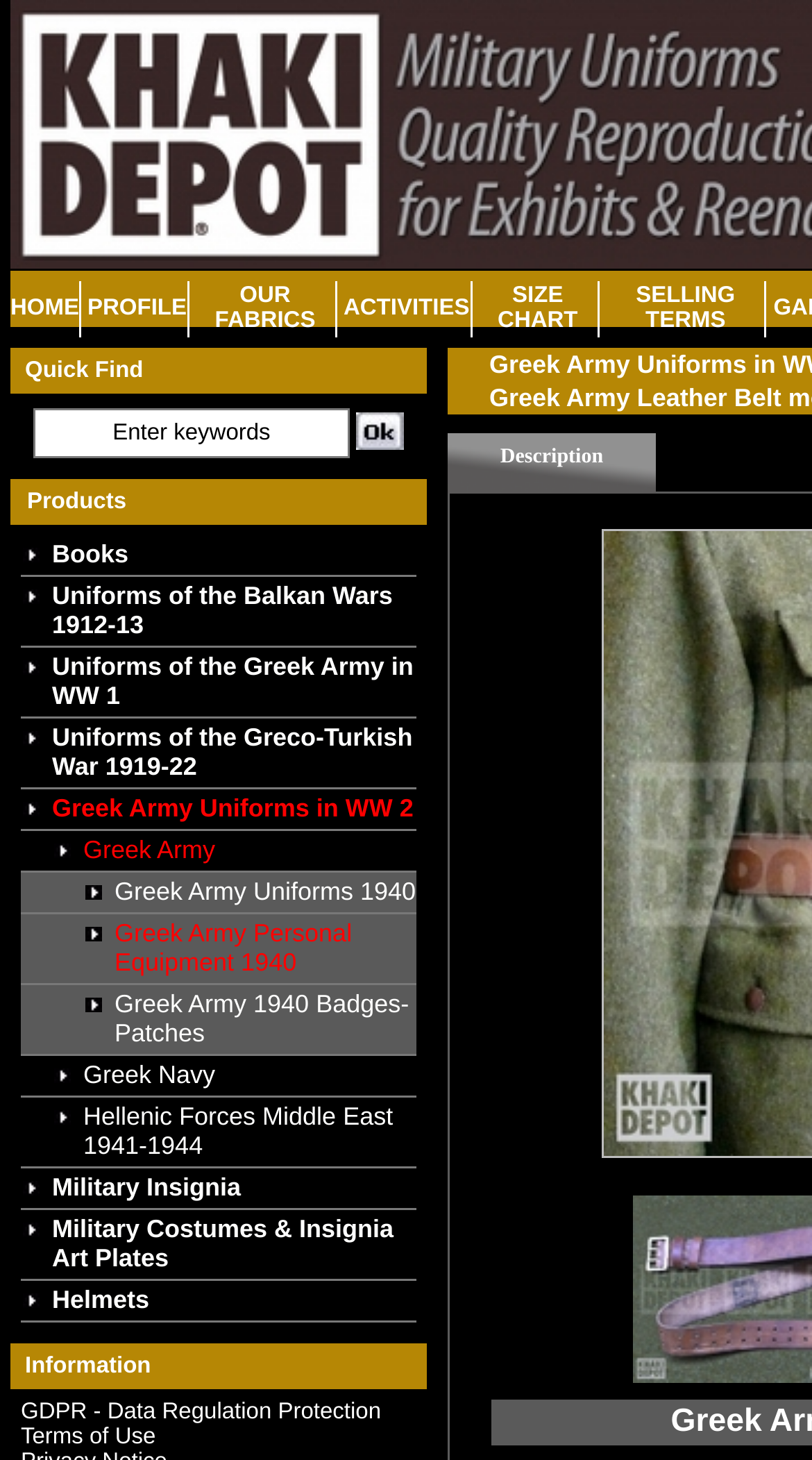How many main navigation links are available at the top of the webpage?
Could you please answer the question thoroughly and with as much detail as possible?

There are 7 main navigation links at the top of the webpage, including HOME, PROFILE, OUR FABRICS, ACTIVITIES, SIZE CHART, SELLING TERMS, and an empty link.